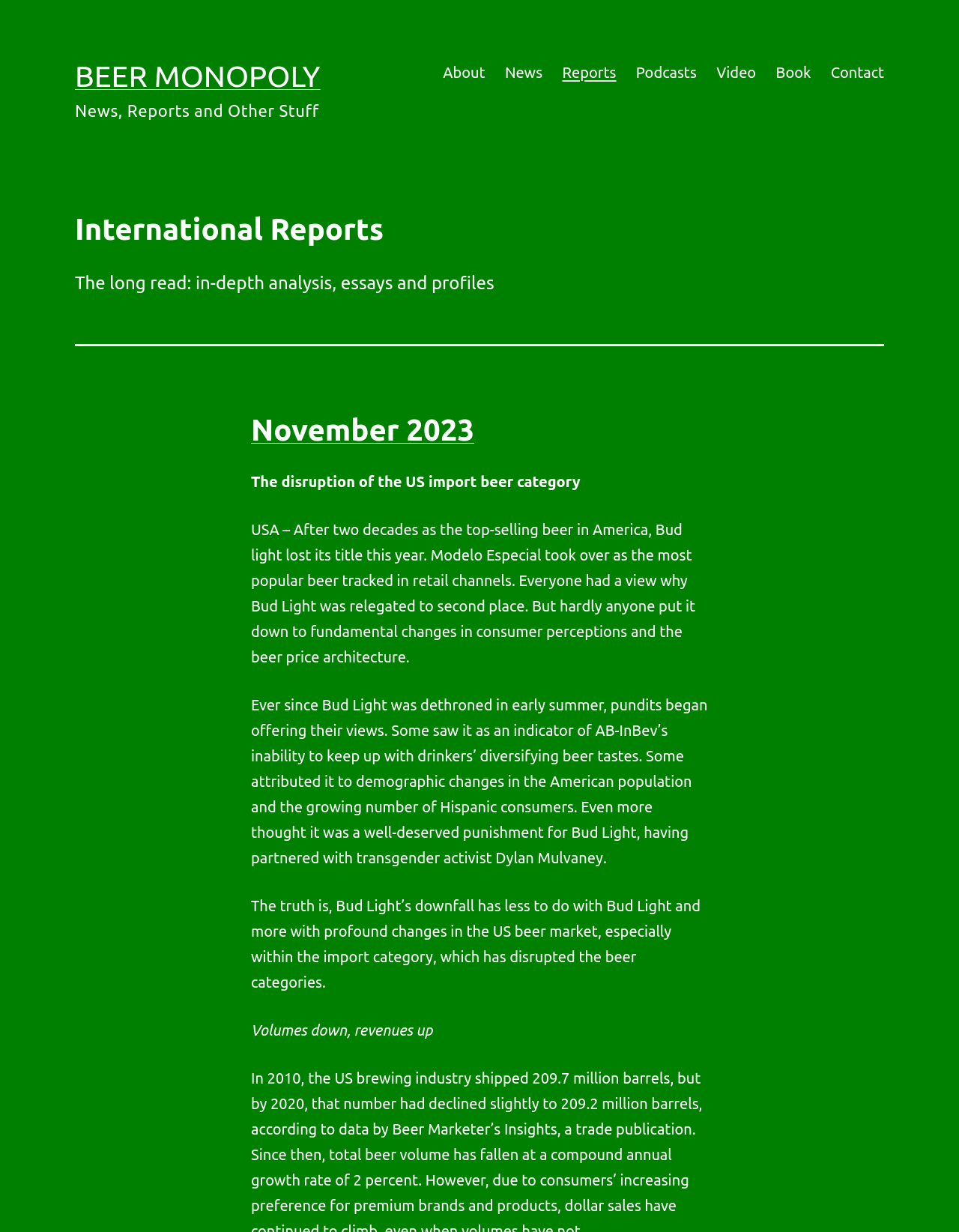Find the bounding box coordinates of the clickable region needed to perform the following instruction: "View News page". The coordinates should be provided as four float numbers between 0 and 1, i.e., [left, top, right, bottom].

[0.516, 0.044, 0.576, 0.074]